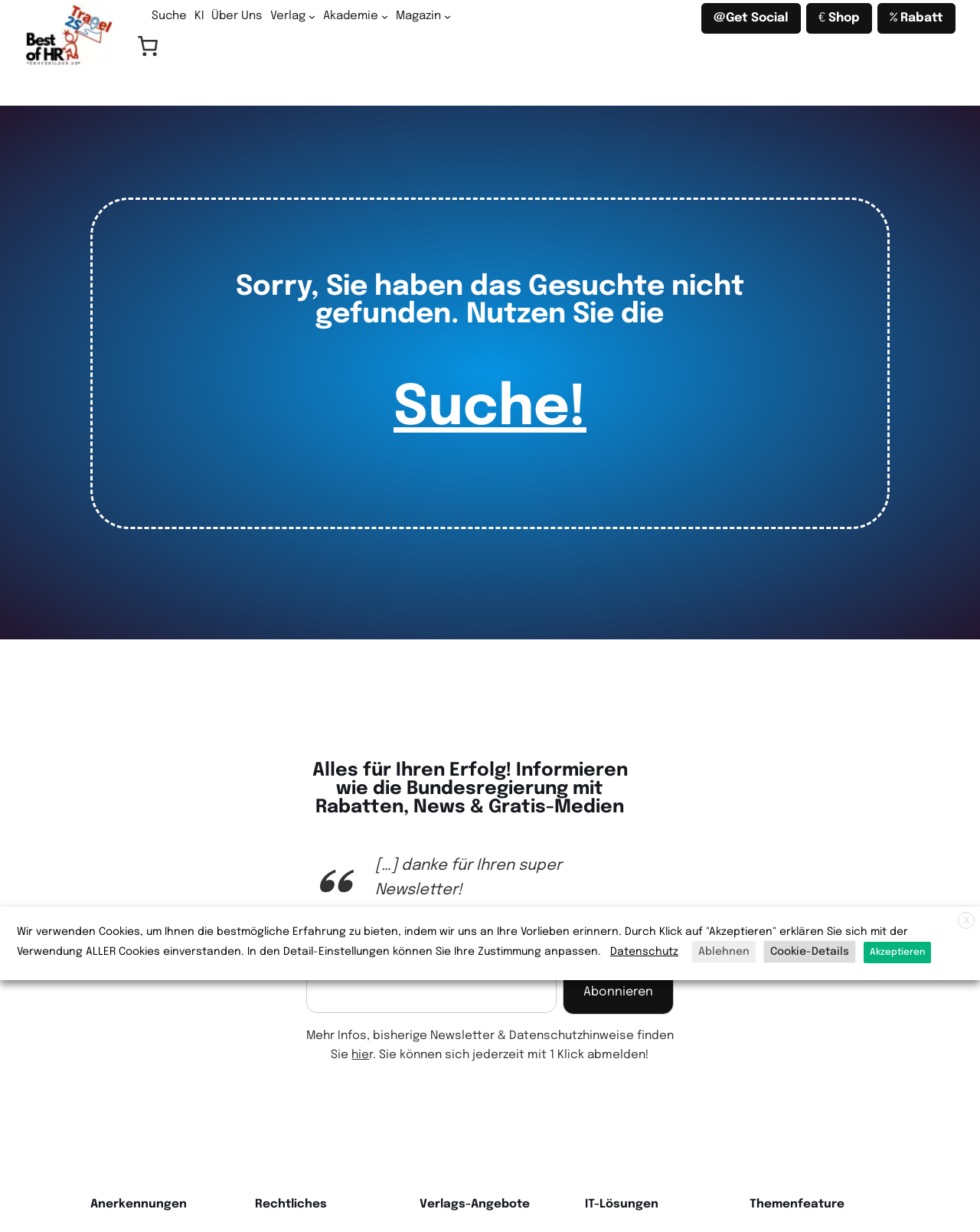Please answer the following question using a single word or phrase: 
What is the quote in the blockquote?

danke für Ihren super Newsletter!